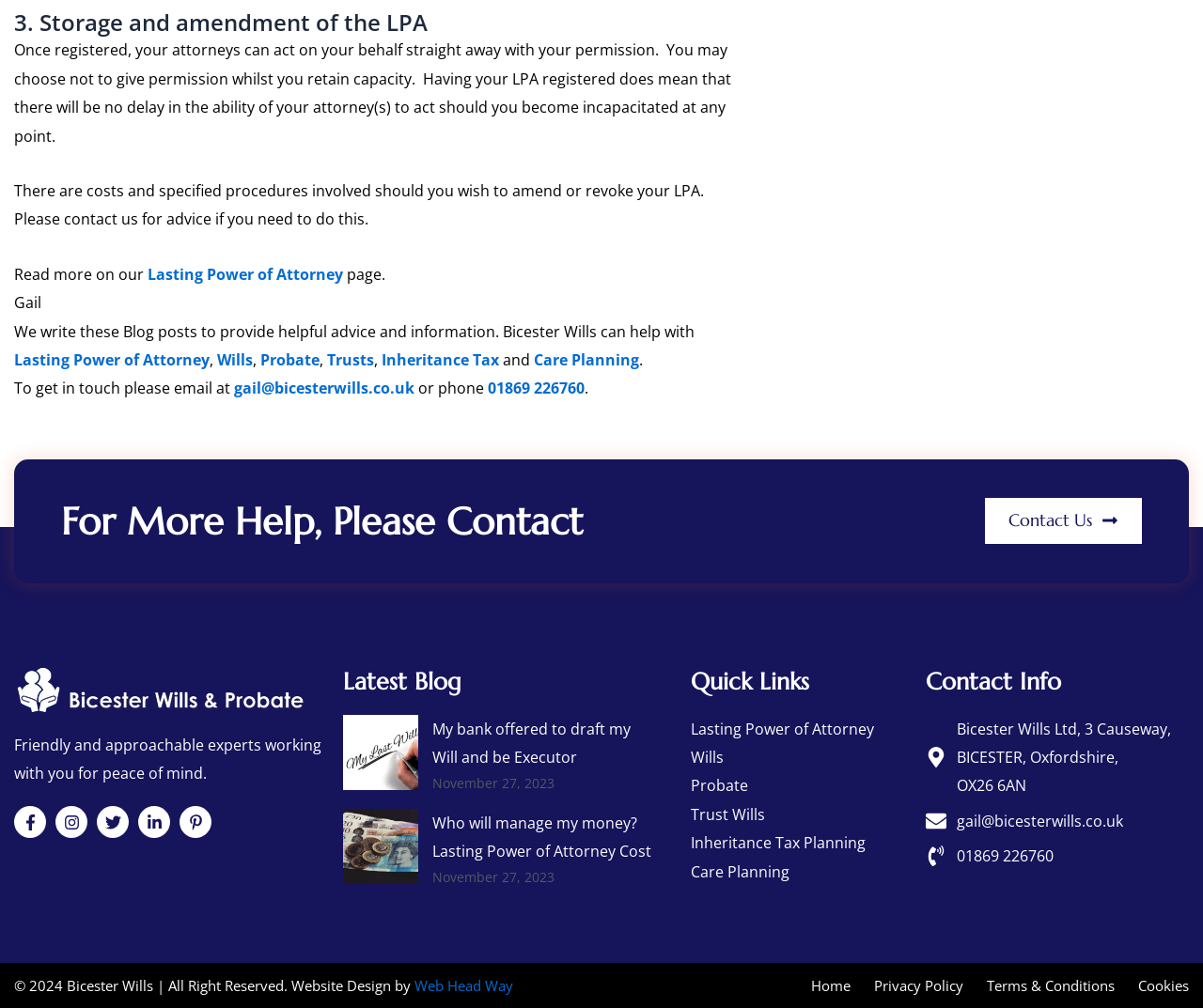Please answer the following question as detailed as possible based on the image: 
What social media platforms are linked on the webpage?

I found the answer by looking at the section with social media icons, which includes Facebook, Instagram, Twitter, Linkedin, and Pinterest, indicating that these social media platforms are linked on the webpage.